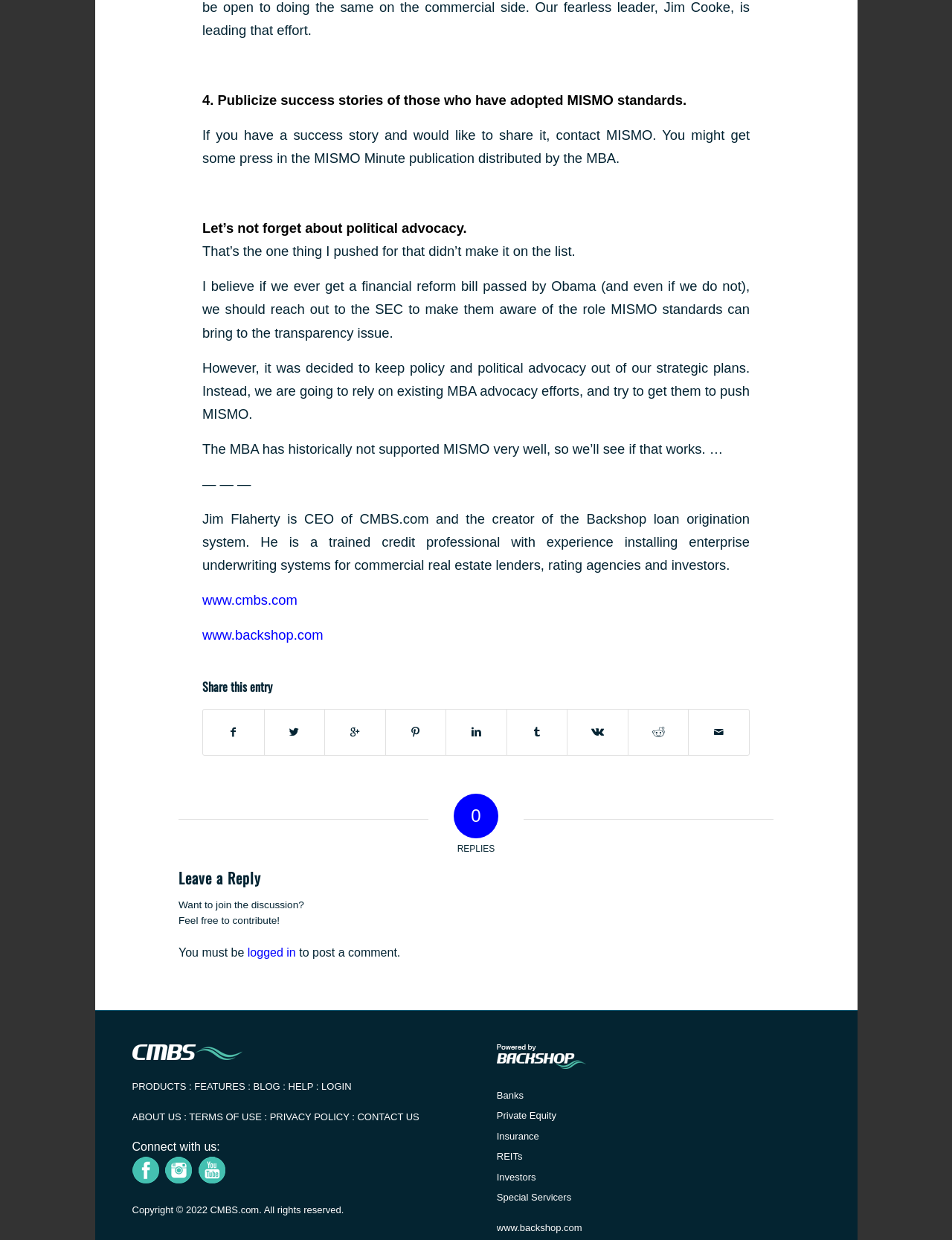Identify the bounding box coordinates necessary to click and complete the given instruction: "Click the 'Leave a Reply' button".

[0.188, 0.701, 0.812, 0.715]